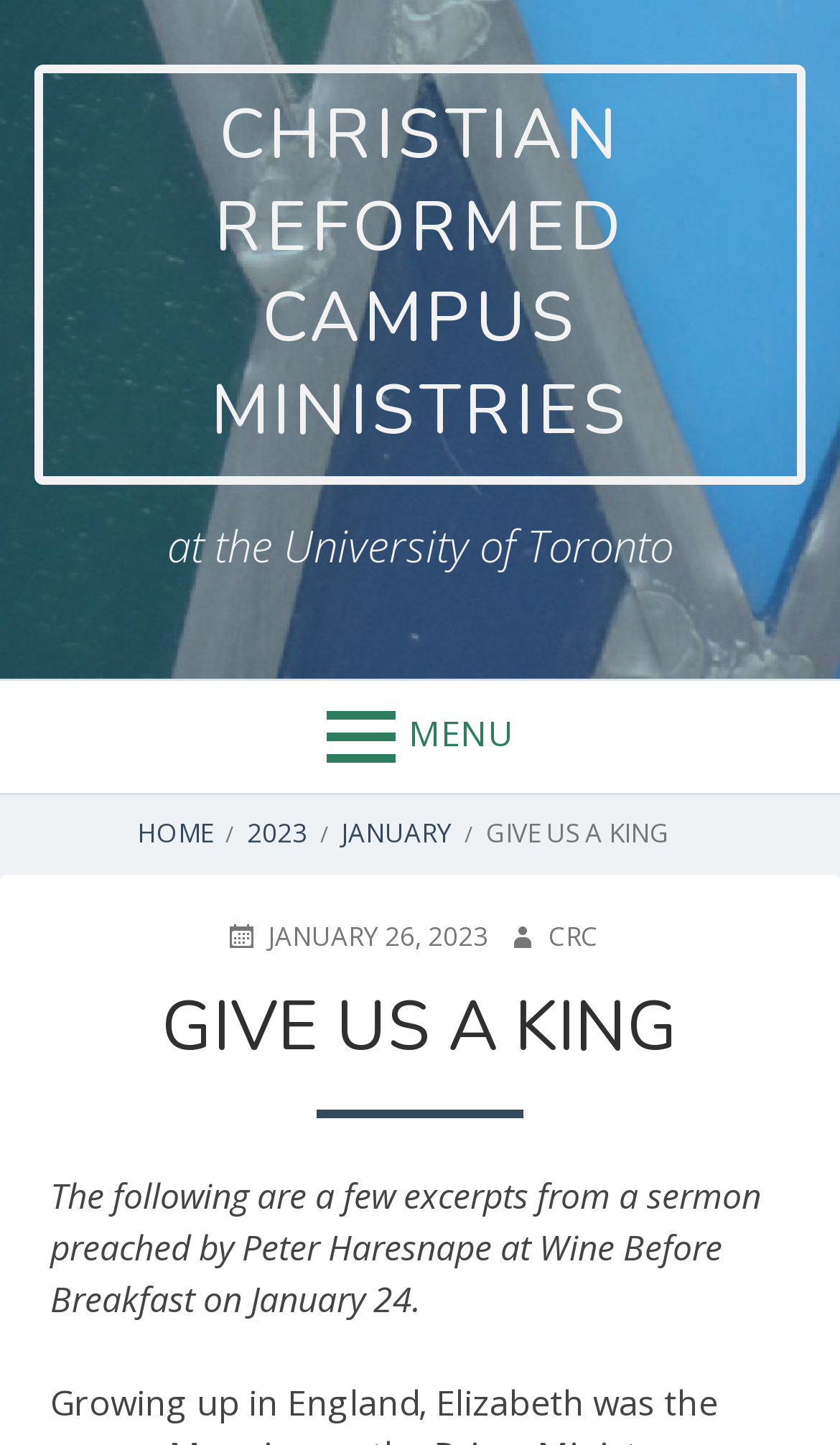When was the sermon preached?
Refer to the image and give a detailed answer to the question.

The date of the sermon can be found in the static text element on the webpage, which reads 'a sermon preached by Peter Haresnape at Wine Before Breakfast on January 24'. The year 2023 can be found in the link element above, which reads 'JANUARY 26, 2023'.